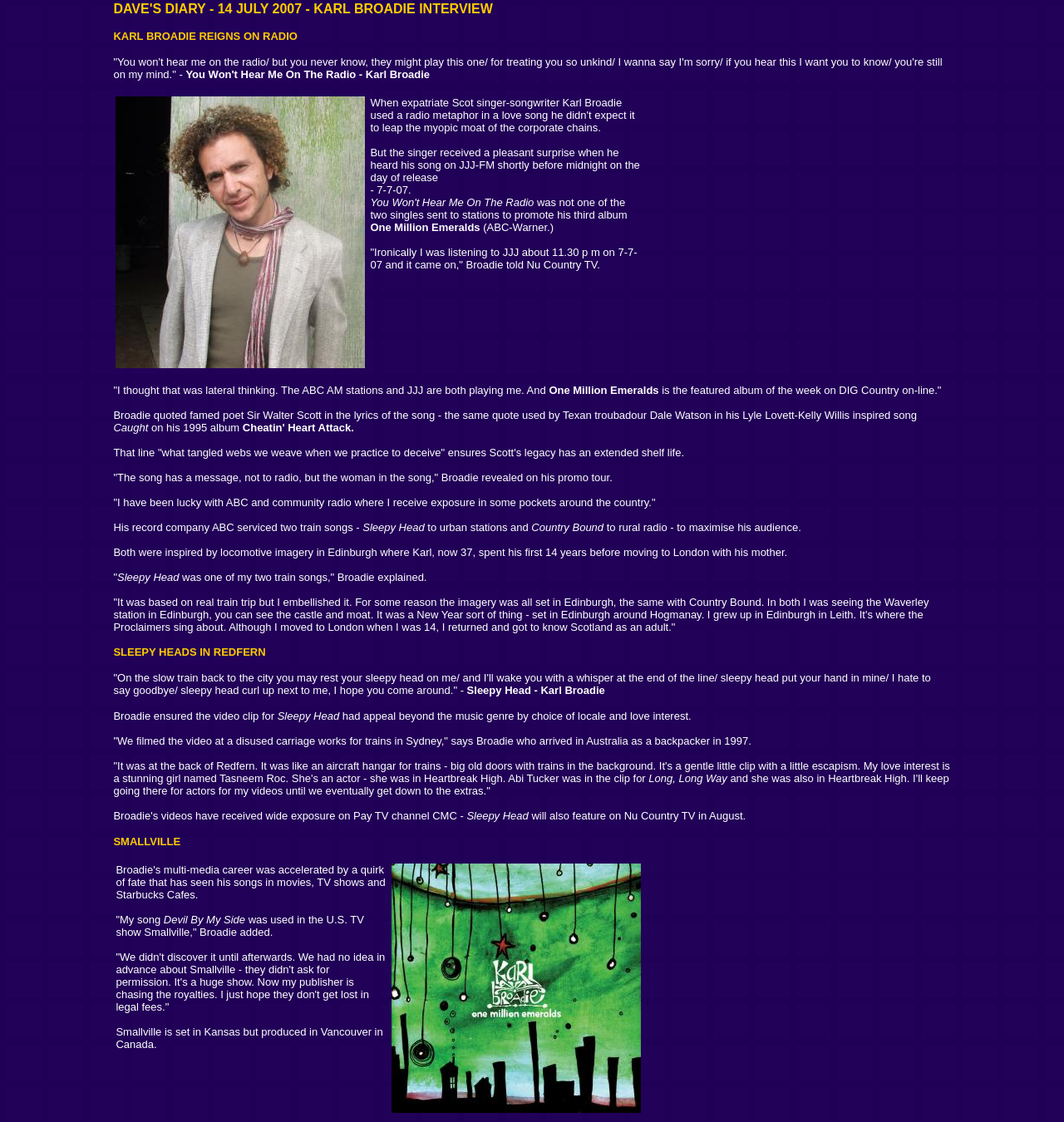Create an in-depth description of the webpage, covering main sections.

This webpage is about an interview with Karl Broadie, a Scottish singer-songwriter. At the top of the page, there is a small image on the left side, accompanied by a block of text that describes Broadie's experience with his song "You Won't Hear Me On The Radio" being played on JJJ-FM radio. 

Below this section, there are multiple paragraphs of text that discuss Broadie's music, including his album "One Million Emeralds" and his songs "Sleepy Head" and "Country Bound". The text also mentions that Broadie quoted Sir Walter Scott in one of his songs and that he has been lucky with getting exposure on ABC and community radio.

Further down the page, there is a section that focuses on Broadie's song "Sleepy Head", including its lyrics and the inspiration behind it. There is also a mention of the music video for the song, which was filmed at a disused carriage works for trains in Sydney.

Toward the bottom of the page, there is a section that discusses Broadie's multi-media career, including how his song "Devil By My Side" was used in the TV show Smallville without his knowledge or permission. There is also an image on the right side of this section.

Overall, the webpage is a detailed interview with Karl Broadie, covering his music, inspirations, and experiences in the industry.